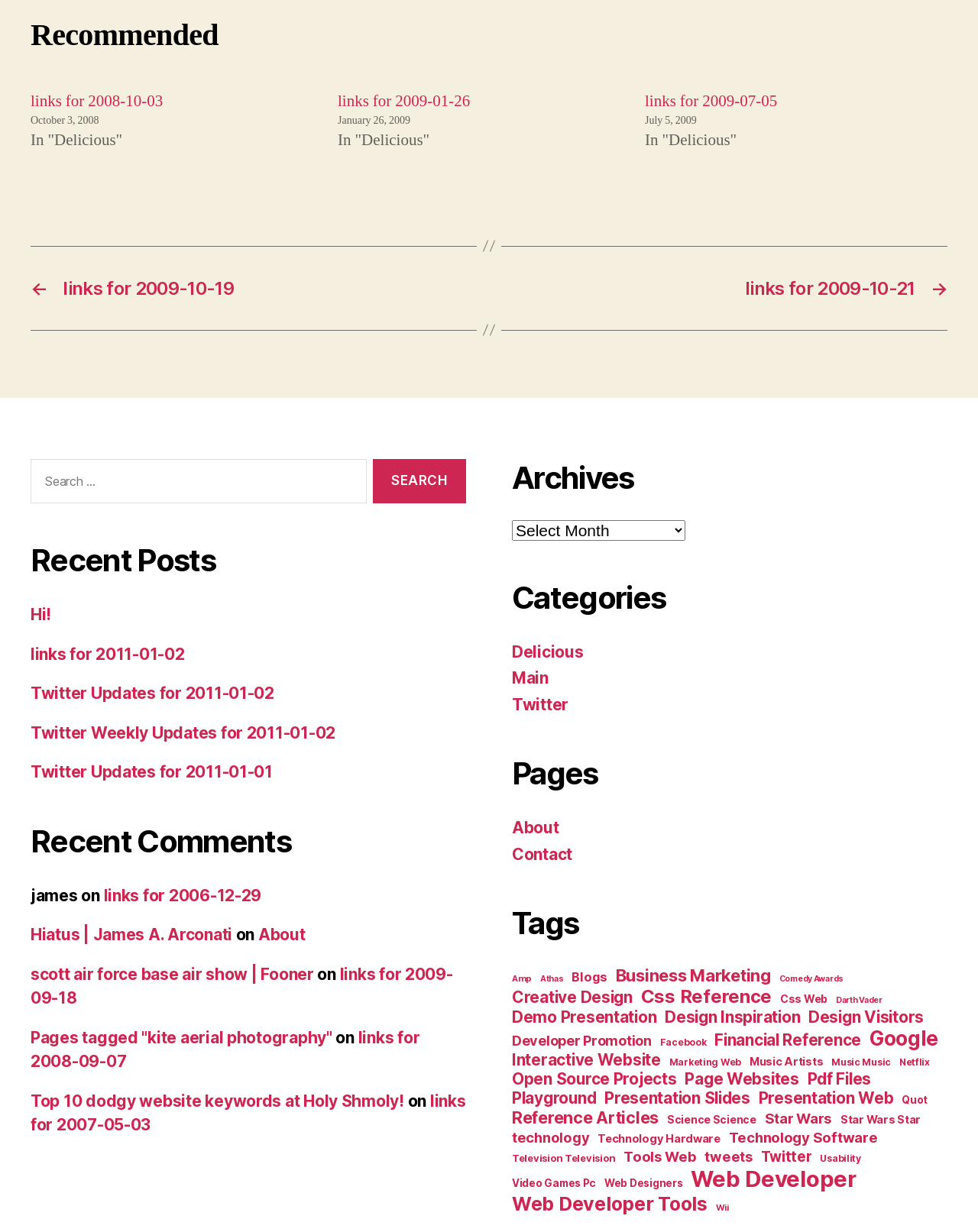Please reply to the following question using a single word or phrase: 
What is the search button labeled?

Search